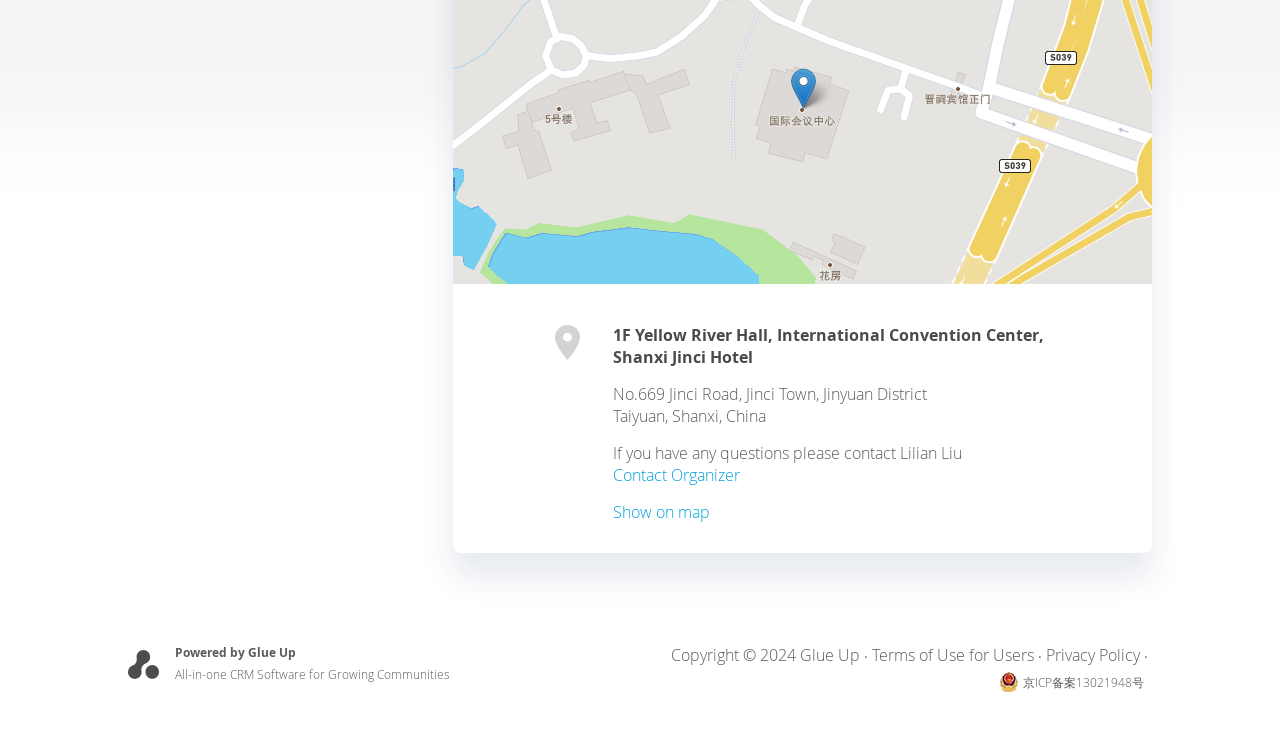Find the bounding box coordinates for the HTML element described in this sentence: "alt="Marker"". Provide the coordinates as four float numbers between 0 and 1, in the format [left, top, right, bottom].

[0.618, 0.09, 0.638, 0.145]